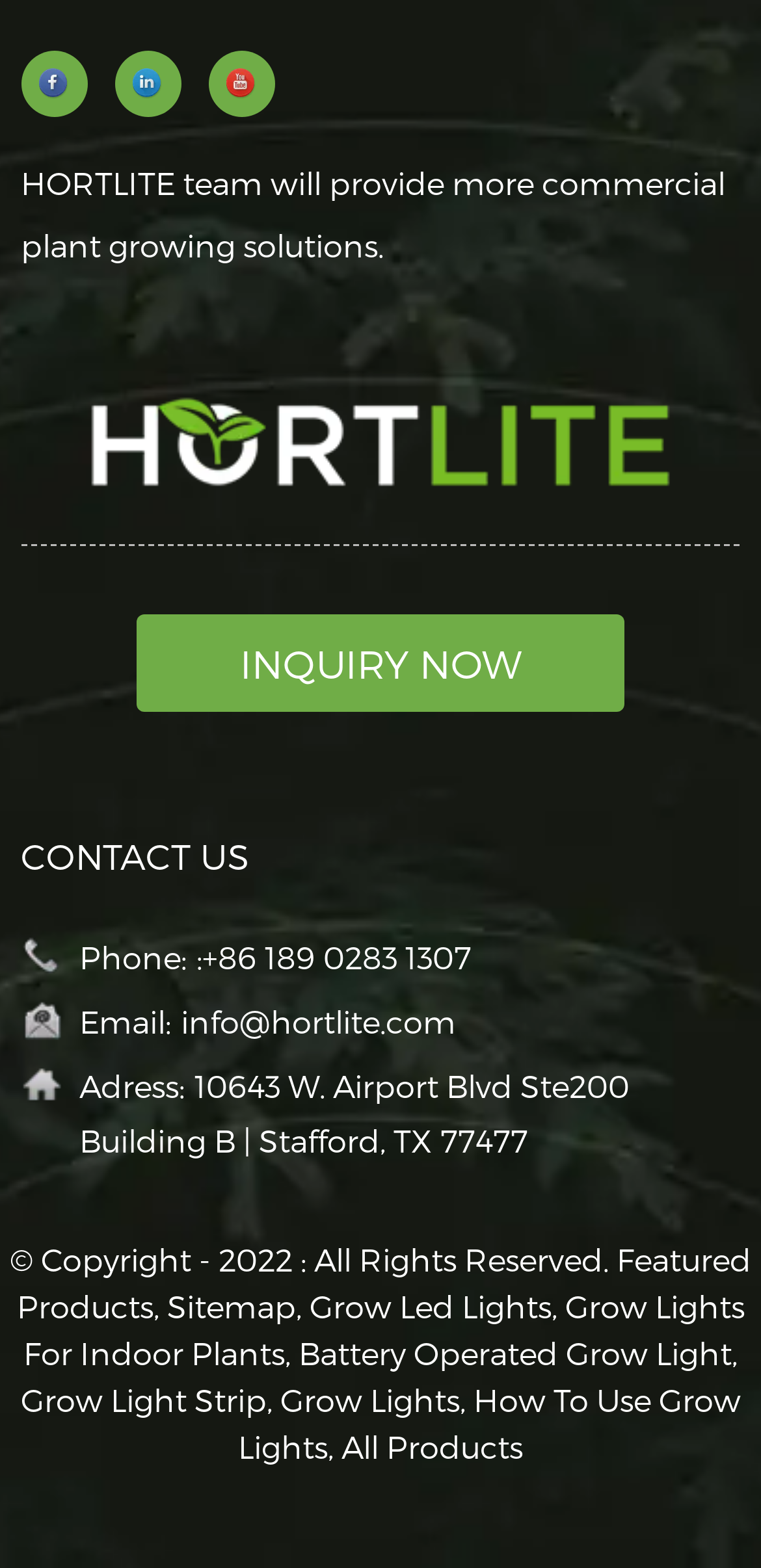Please find the bounding box coordinates of the element that must be clicked to perform the given instruction: "Click on the Facebook link". The coordinates should be four float numbers from 0 to 1, i.e., [left, top, right, bottom].

[0.027, 0.033, 0.115, 0.075]